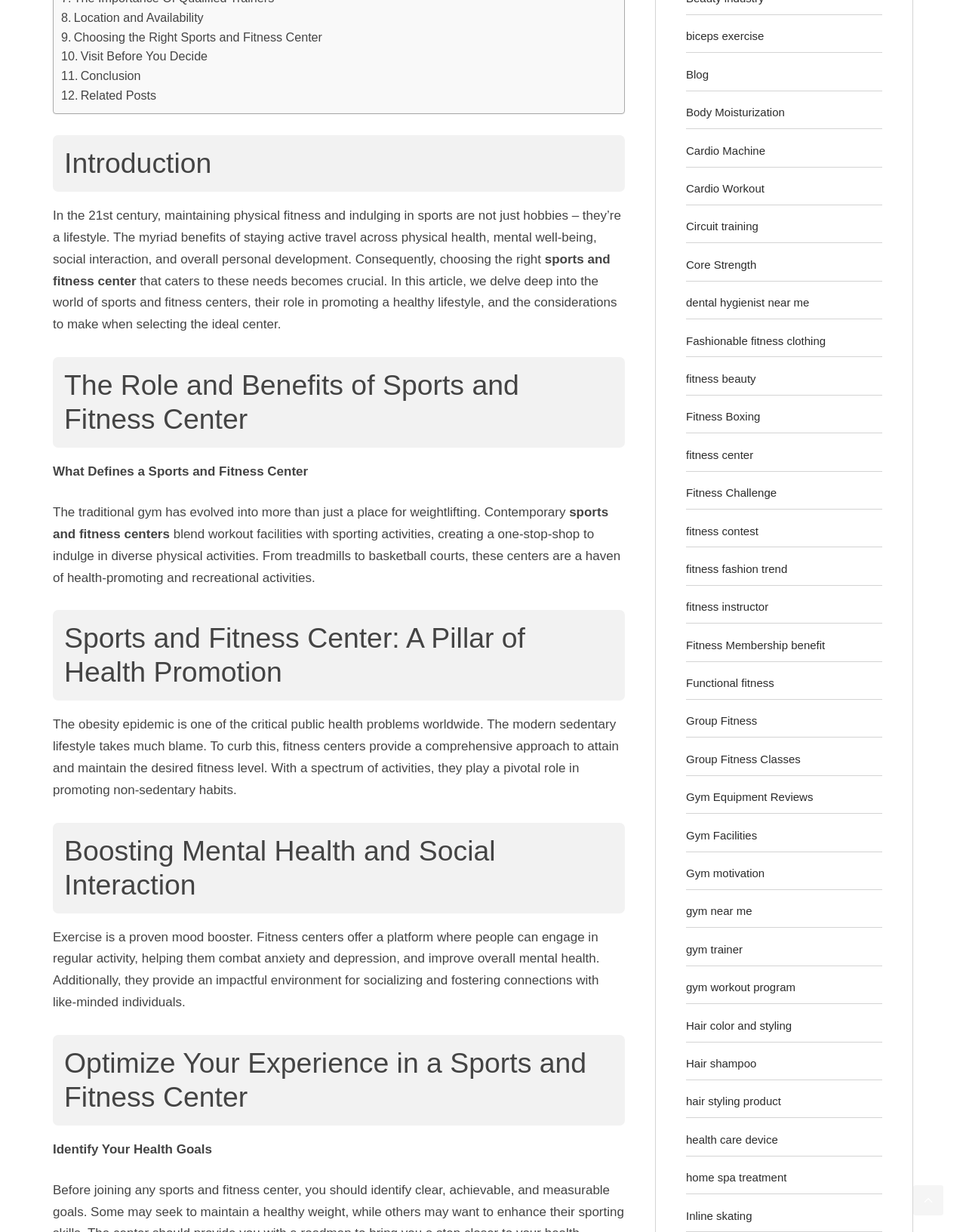Show the bounding box coordinates for the HTML element described as: "Body Moisturization".

[0.71, 0.086, 0.812, 0.096]